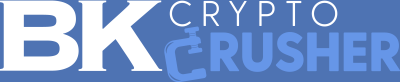Give an in-depth summary of the scene depicted in the image.

The image features the logo of "BK Crypto Crusher," designed prominently against a blue background. The logo combines bold, stylized text with a distinctive emphasis on the words "CRUSHER," creatively incorporating a visual element of a crushing mechanism, which symbolizes strength and impact in the cryptocurrency market. This branding reflects the platform's focus on delivering insights and analysis in the dynamic world of crypto trading. The overall design suggests a modern and professional aesthetic, appealing to both casual and experienced cryptocurrency traders.